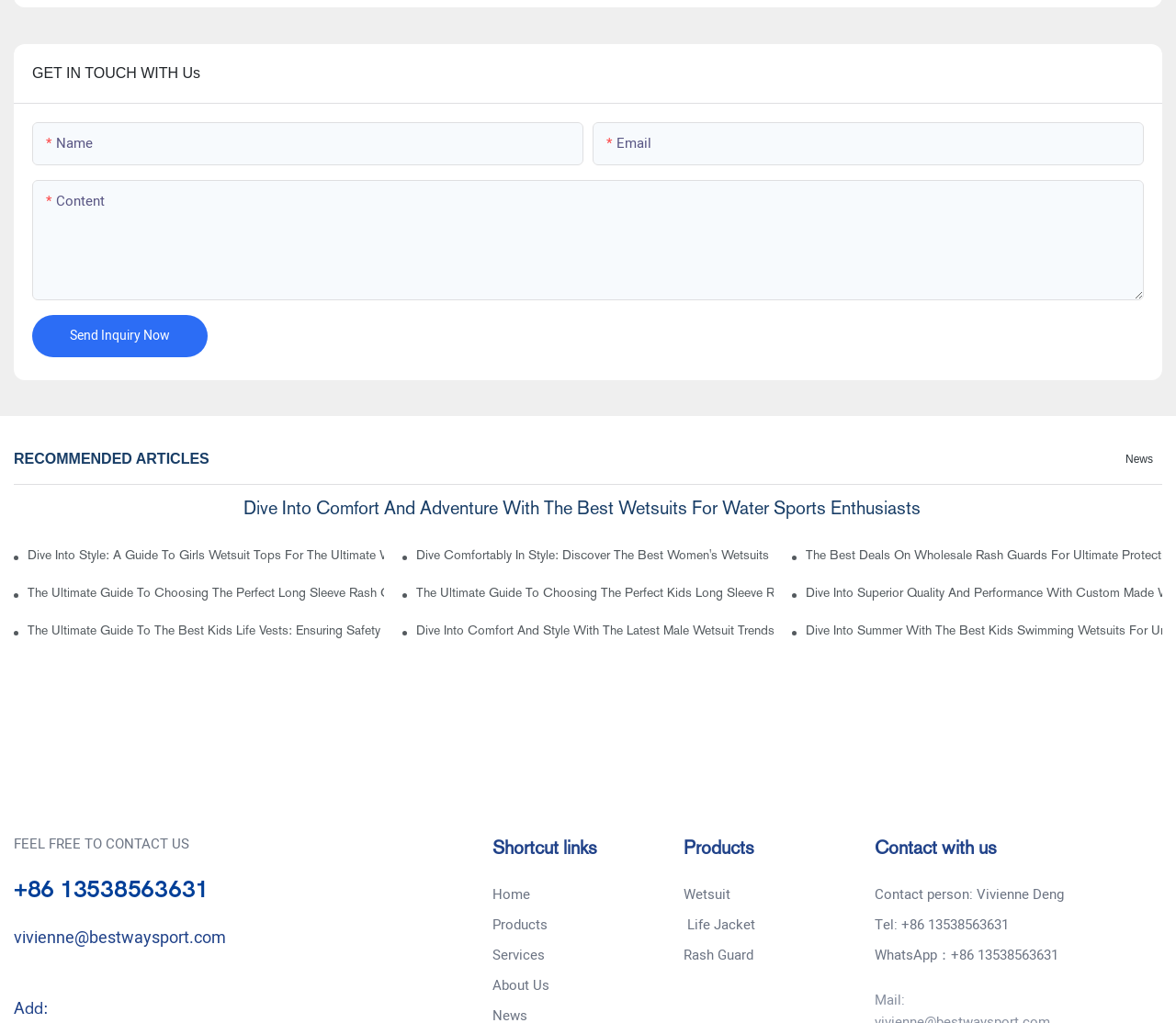Provide a short, one-word or phrase answer to the question below:
What is the purpose of the form at the top?

Contact Us